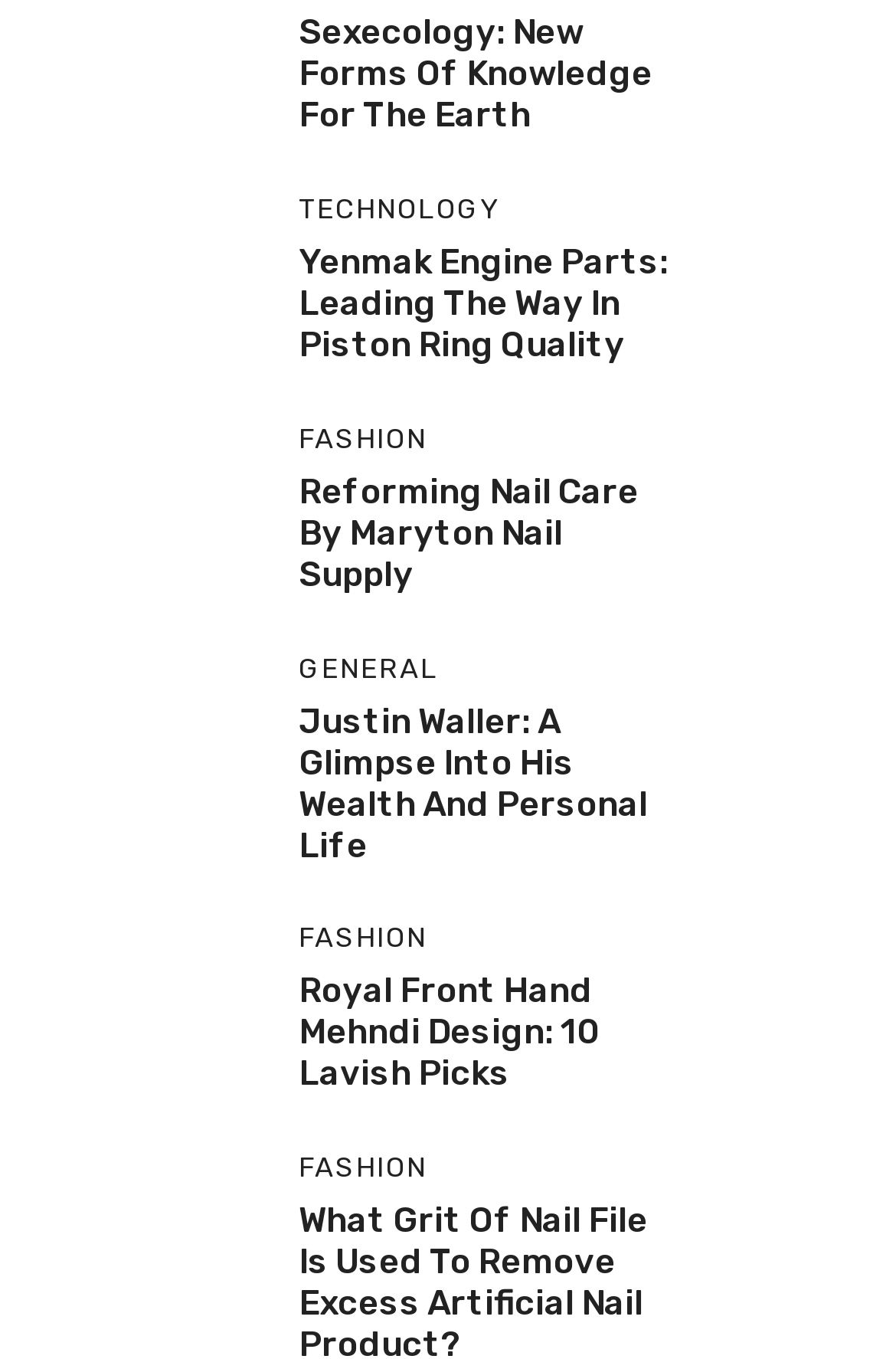Find the bounding box coordinates of the element's region that should be clicked in order to follow the given instruction: "Read about Reforming Nail Care by Maryton Nail Supply". The coordinates should consist of four float numbers between 0 and 1, i.e., [left, top, right, bottom].

[0.077, 0.312, 0.282, 0.448]